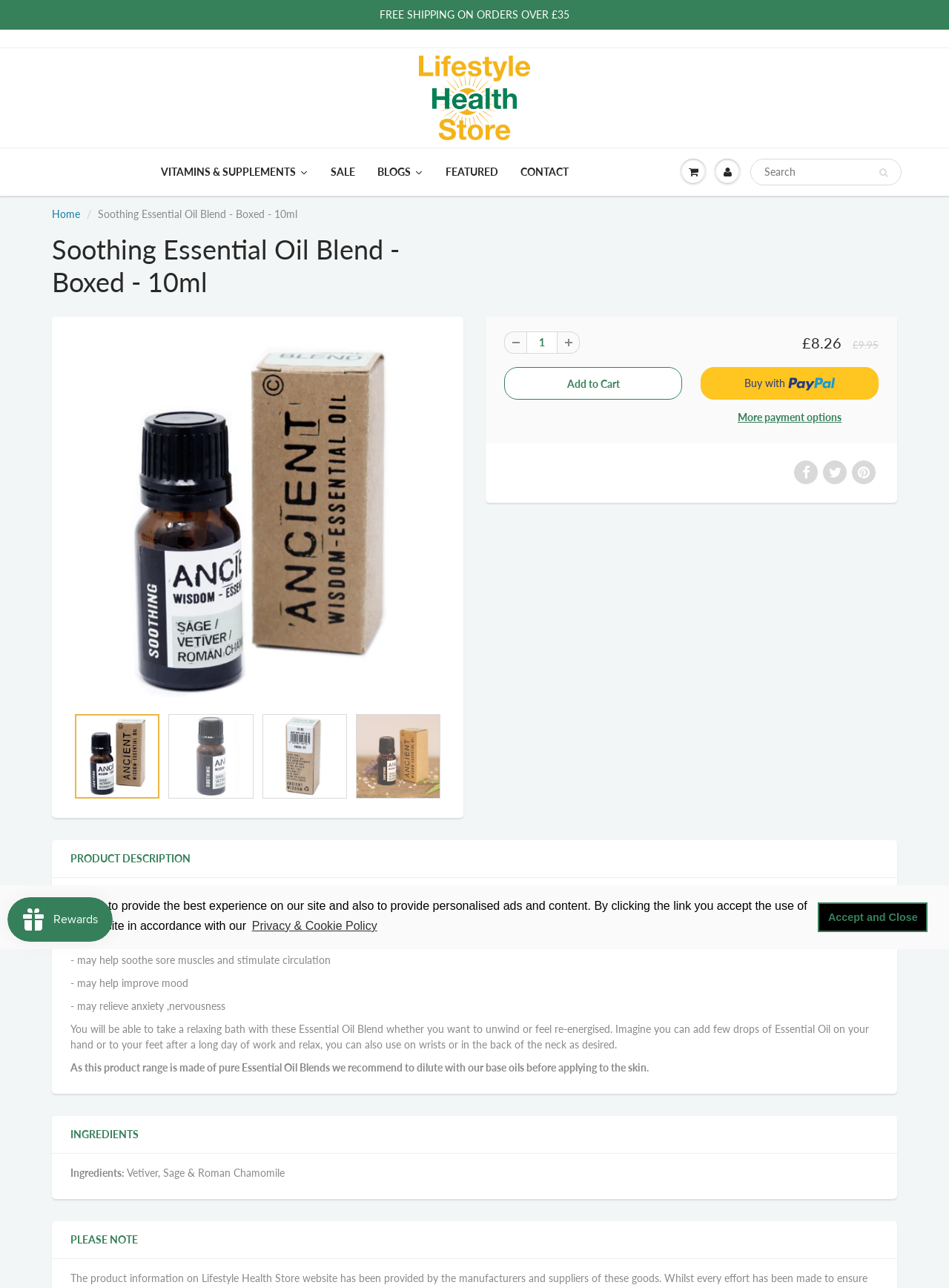Given the description: "Home", determine the bounding box coordinates of the UI element. The coordinates should be formatted as four float numbers between 0 and 1, [left, top, right, bottom].

[0.055, 0.161, 0.084, 0.171]